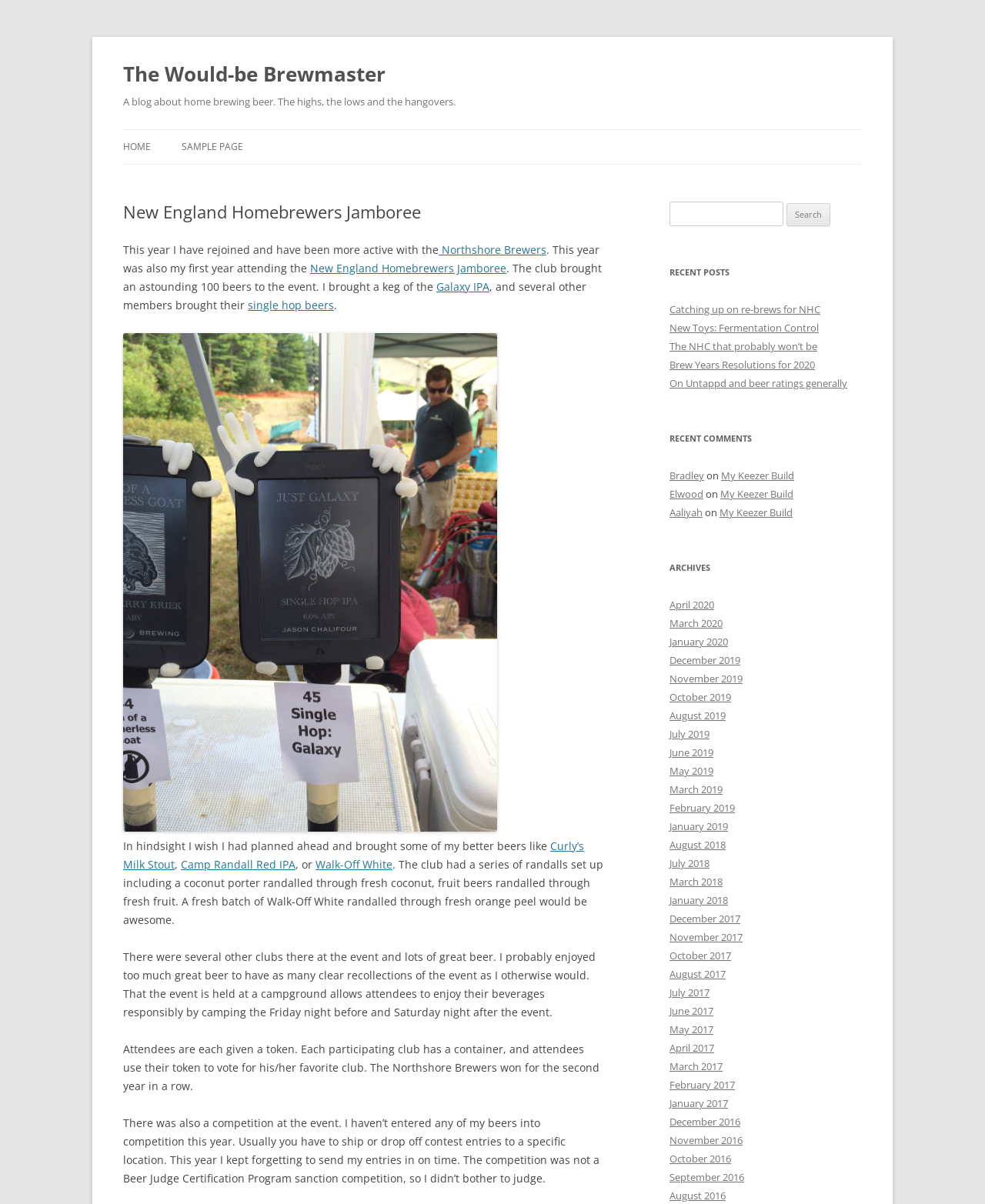What event did the author attend?
Answer the question with detailed information derived from the image.

The author mentions attending the New England Homebrewers Jamboree, where they brought a keg of Galaxy IPA and participated in a competition.